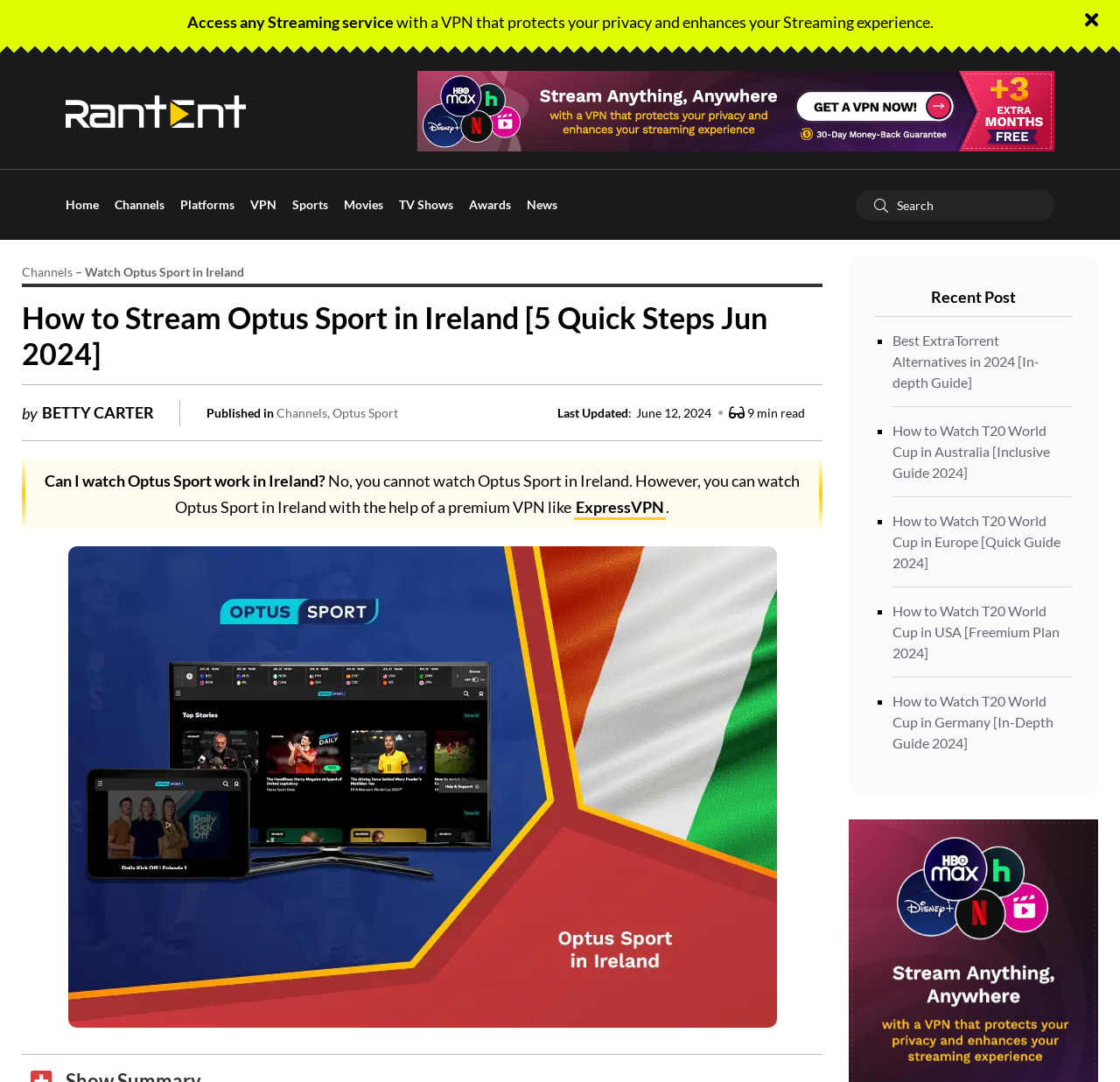What is the category of the article?
With the help of the image, please provide a detailed response to the question.

The article is categorized under 'Sports' as it discusses watching Optus Sport in Ireland, which is a sports-related topic.